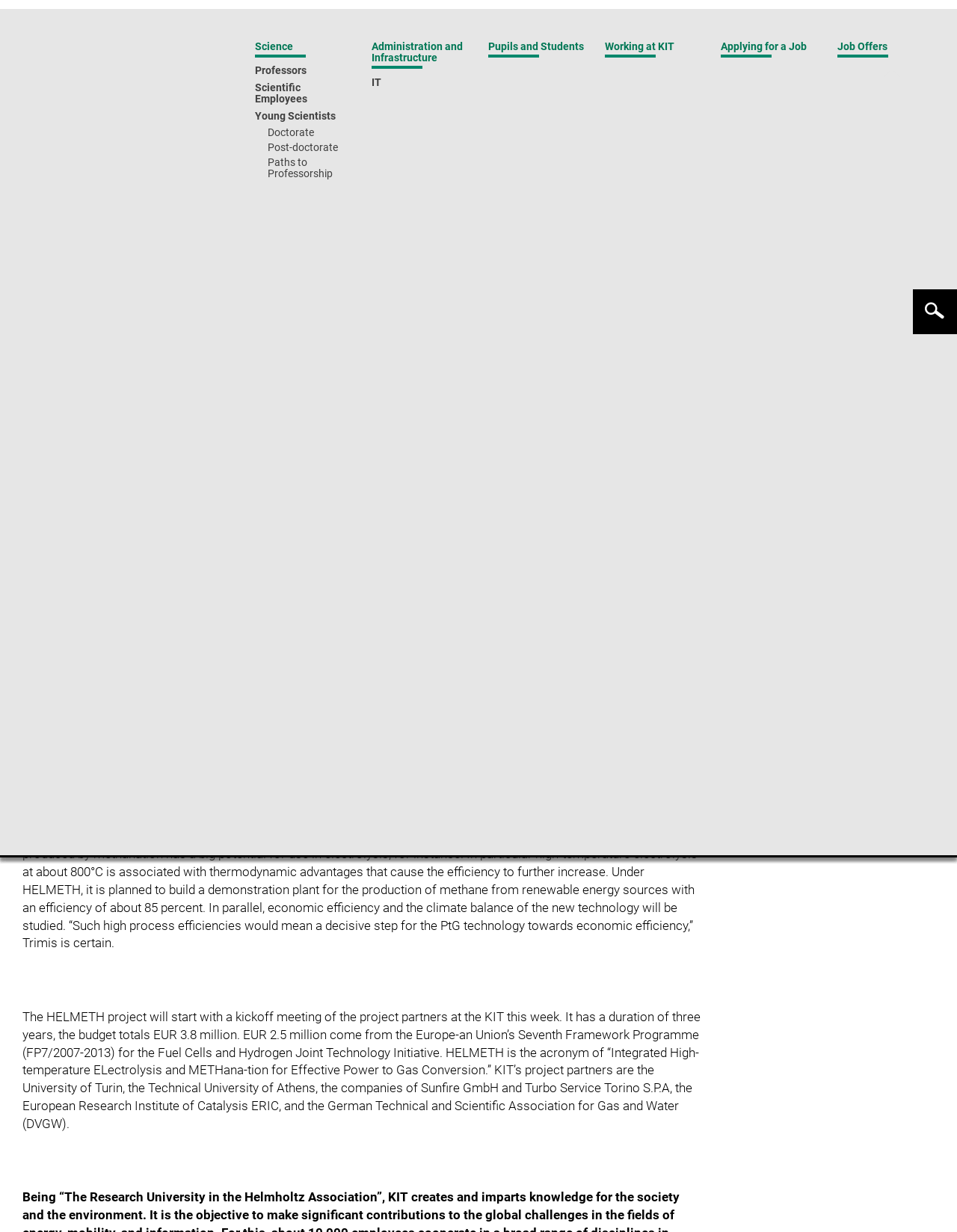Find the bounding box coordinates for the area you need to click to carry out the instruction: "view profile". The coordinates should be four float numbers between 0 and 1, indicated as [left, top, right, bottom].

[0.267, 0.088, 0.368, 0.102]